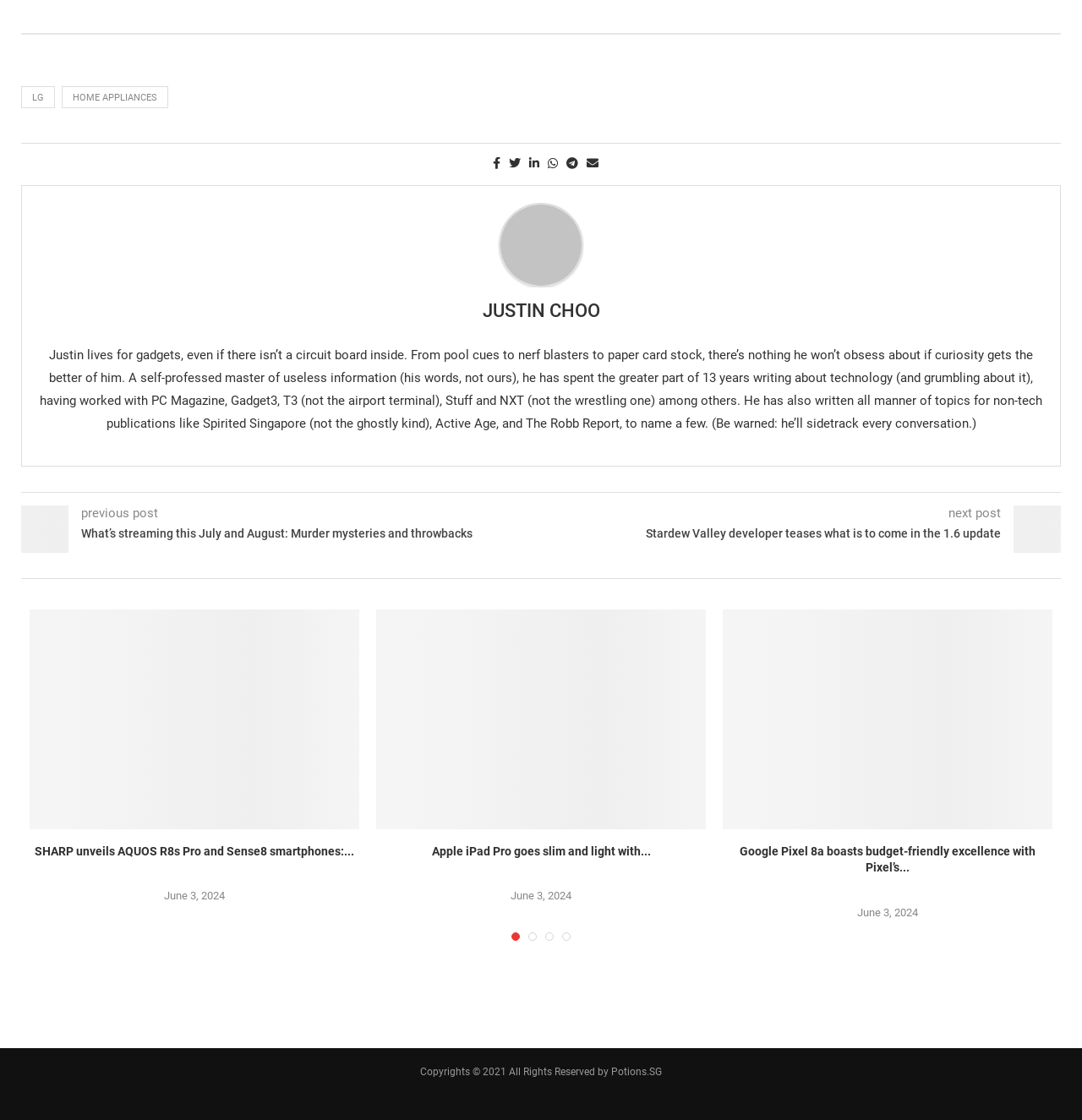Identify the bounding box coordinates of the area you need to click to perform the following instruction: "View the next post".

[0.877, 0.451, 0.925, 0.465]